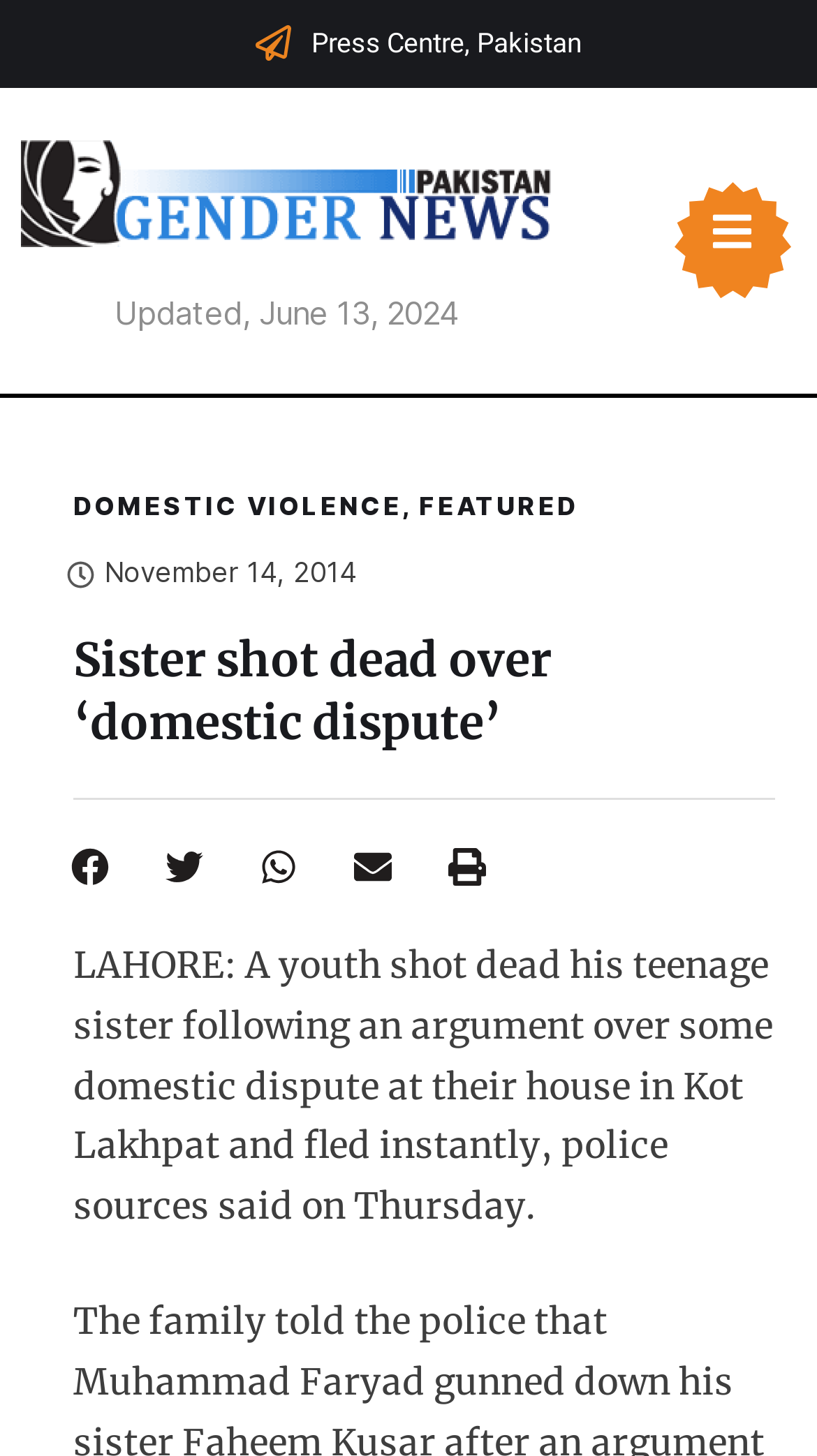When was the article updated?
Answer the question in as much detail as possible.

The update date of the article can be found in the text 'Updated, June 13, 2024', which is located near the top of the webpage.